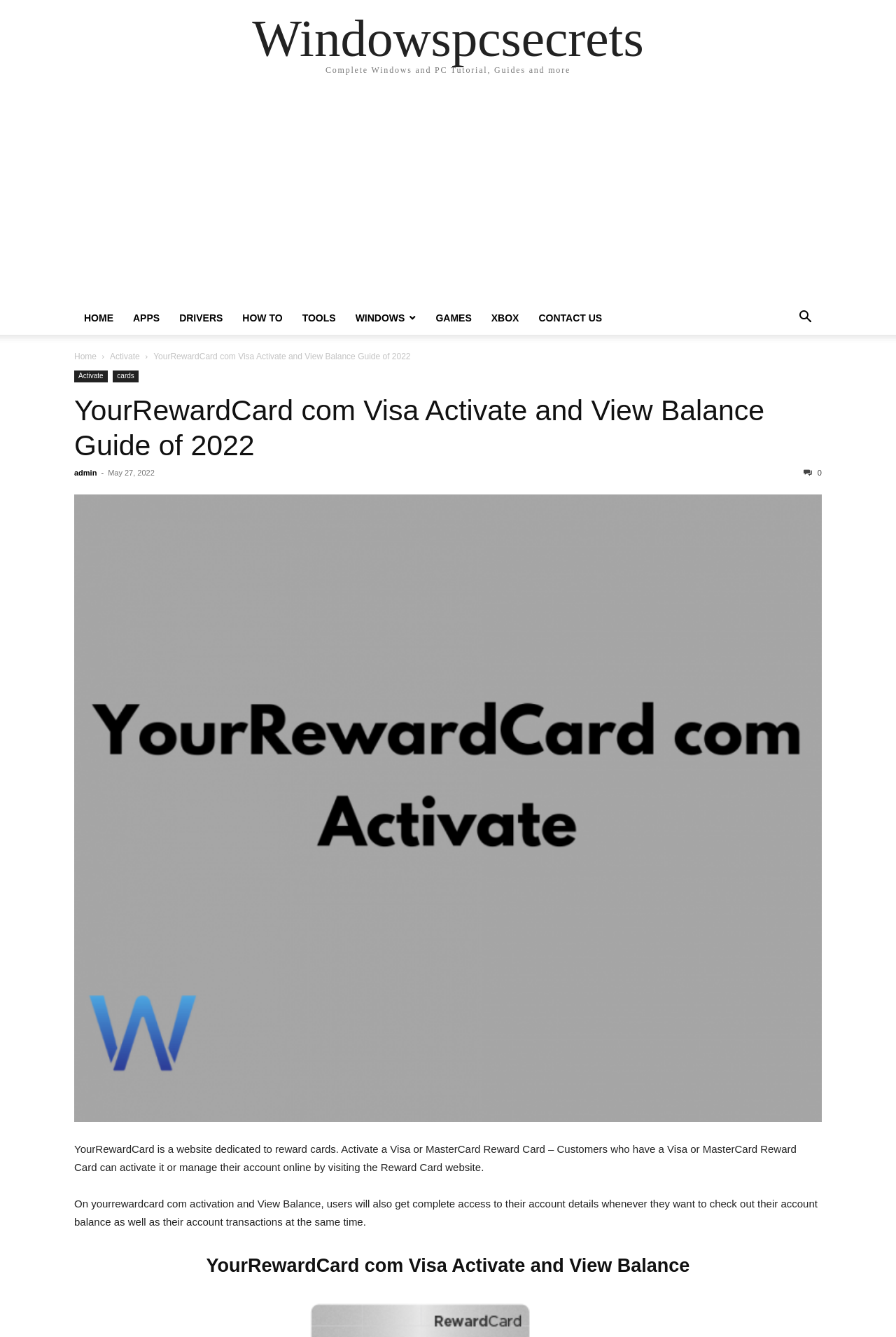Locate the bounding box coordinates of the element that should be clicked to fulfill the instruction: "Click on the 'CONTACT US' link".

[0.59, 0.234, 0.683, 0.242]